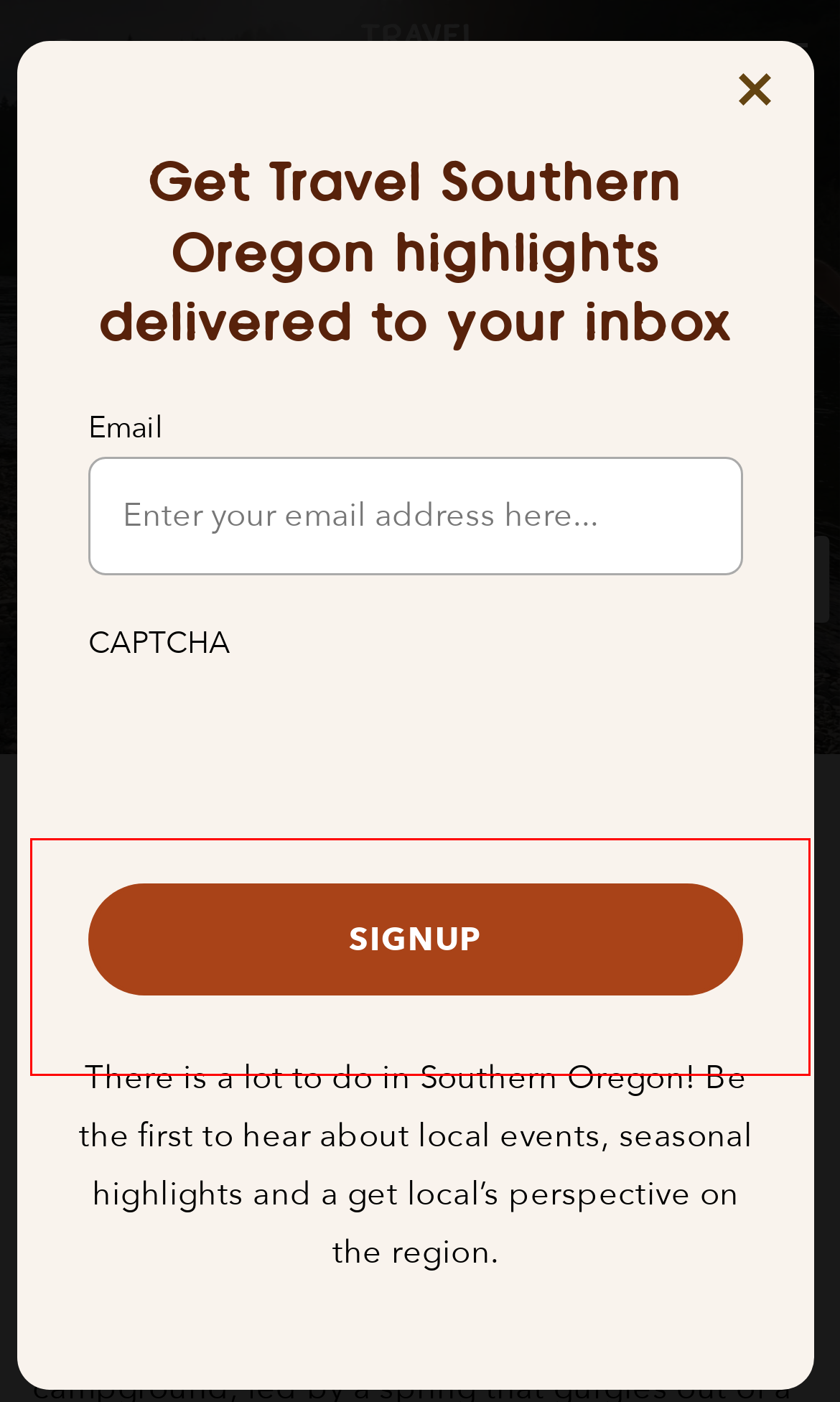Please analyze the provided webpage screenshot and perform OCR to extract the text content from the red rectangle bounding box.

For those seeking solitude and quiet, Corral Springs is the place. This quiet campground is located 15 minutes northwest of Chemult, Oregon.